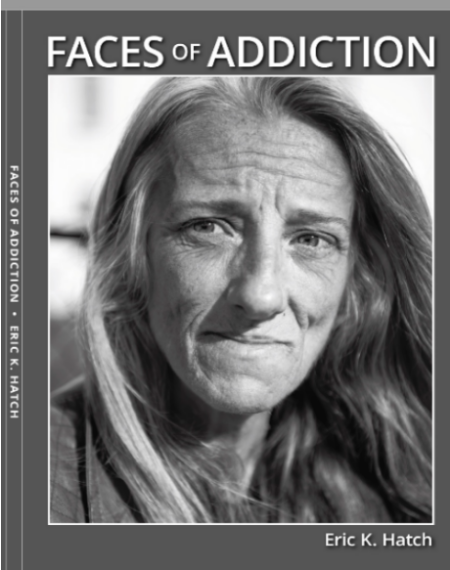Provide a comprehensive description of the image.

The image depicts a powerful black and white portrait from the book "Faces of Addiction" by Eric K. Hatch. The subject is a woman whose expression conveys deep emotion and resilience, reflecting the profound impact of addiction on lives. Her weathered features and intense gaze invite viewers to engage with her story, emphasizing the humanity behind the statistics of substance abuse. This poignant representation aligns with the book's mission to shed light on the personal experiences of individuals affected by addiction, as highlighted in accompanying texts that discuss the project’s compassionate approach and the real-life stories captured within its pages.